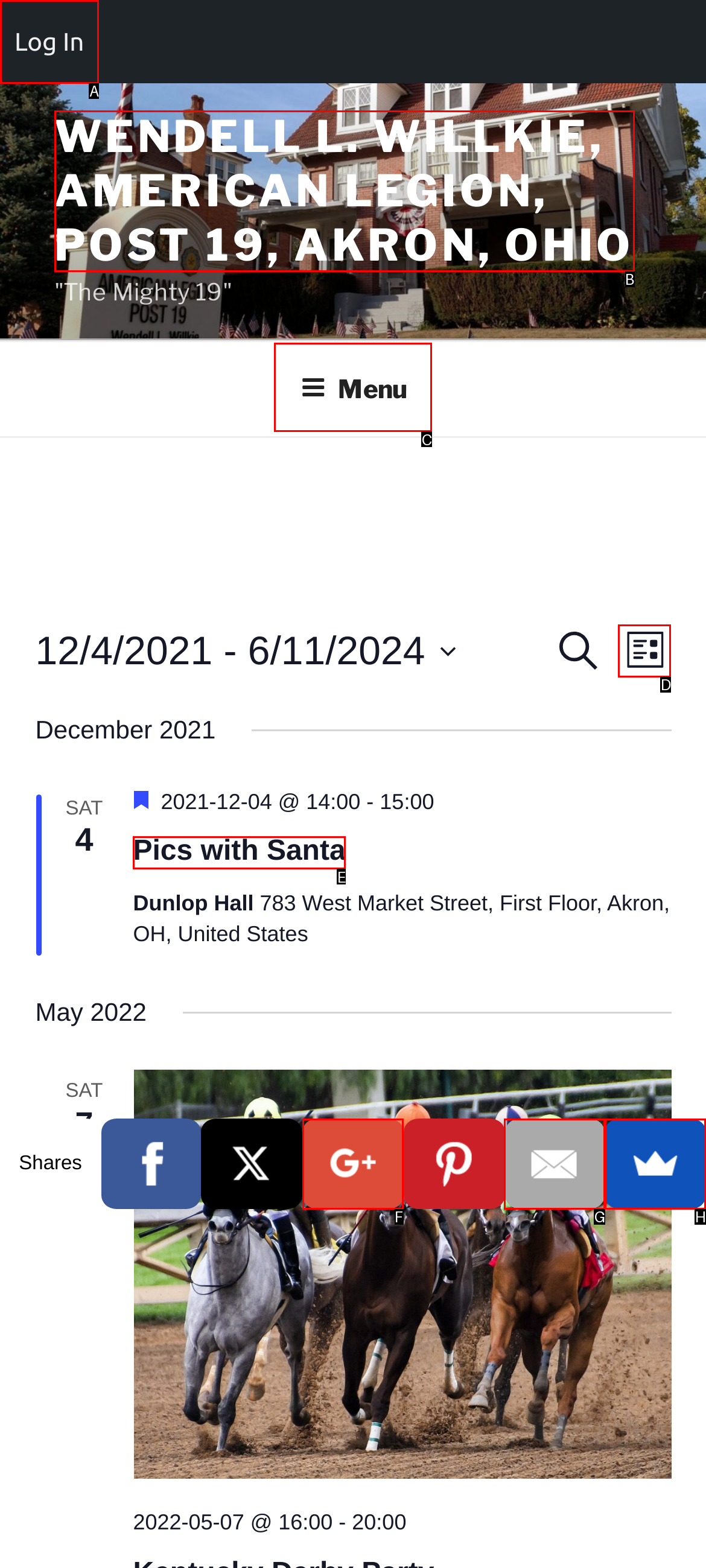Given the description: Log In, select the HTML element that best matches it. Reply with the letter of your chosen option.

A